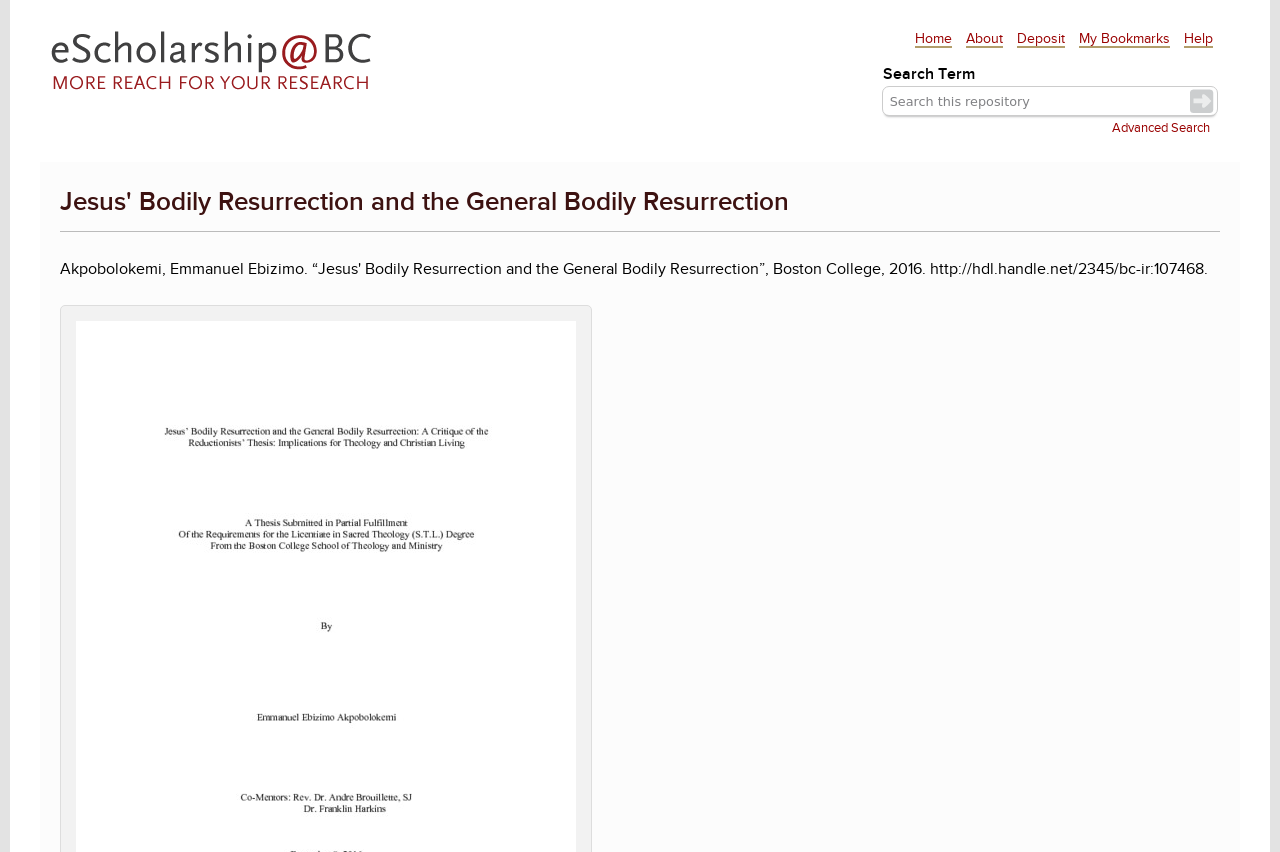Determine the bounding box coordinates for the region that must be clicked to execute the following instruction: "search for a term".

[0.689, 0.101, 0.952, 0.136]